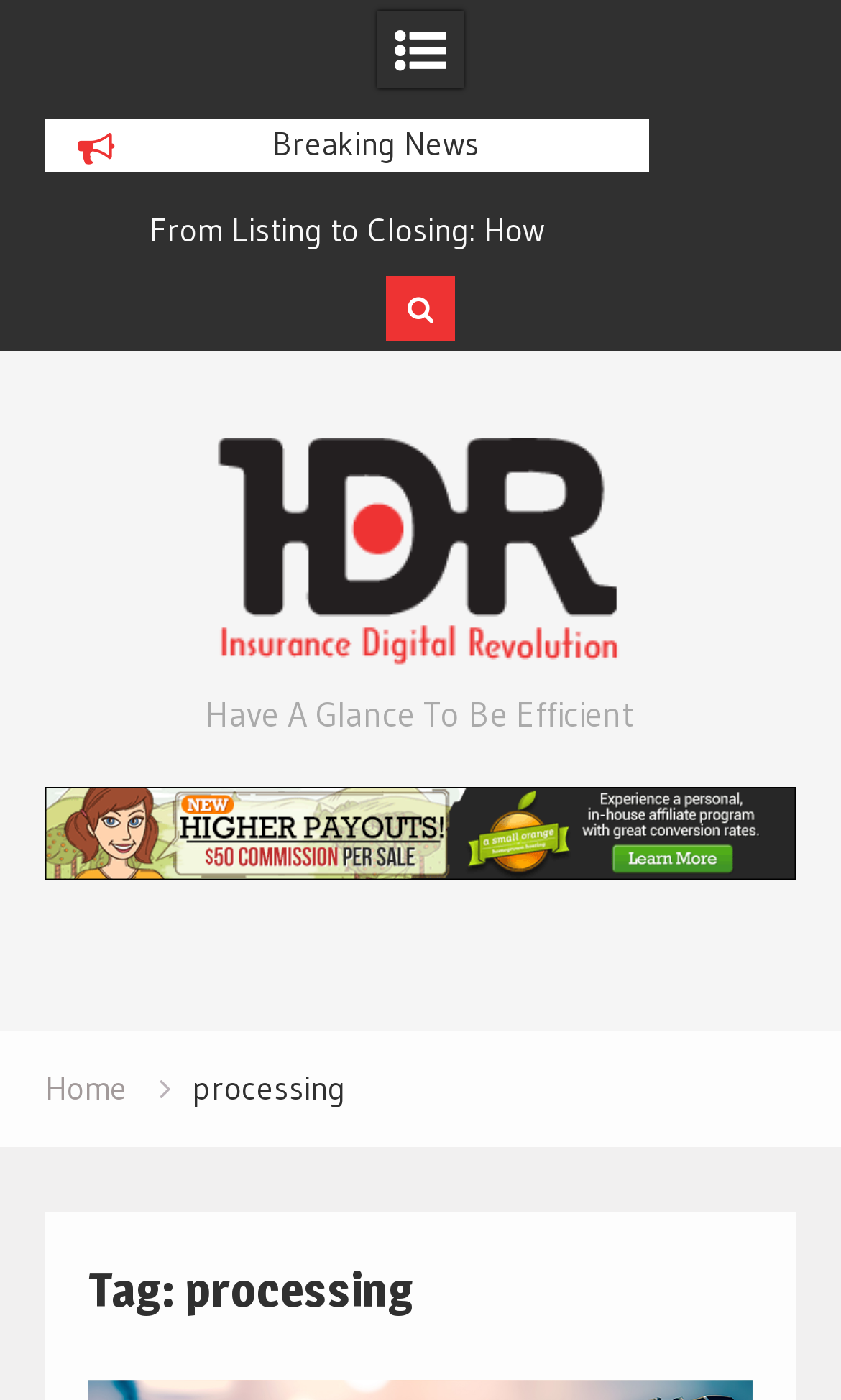Refer to the element description parent_node: Skip to content and identify the corresponding bounding box in the screenshot. Format the coordinates as (top-left x, top-left y, bottom-right x, bottom-right y) with values in the range of 0 to 1.

[0.0, 0.0, 1.0, 0.071]